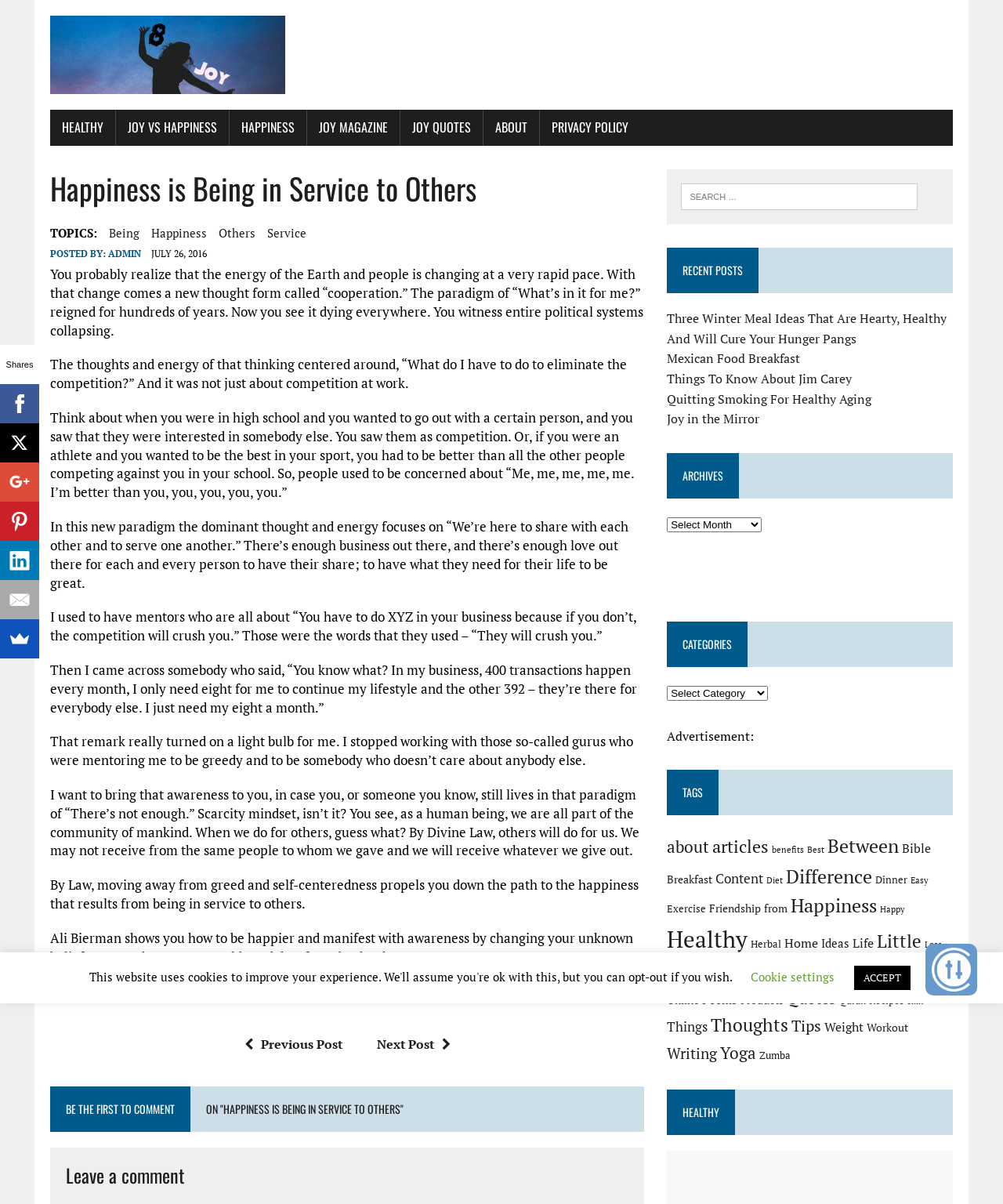Find the bounding box coordinates for the area that should be clicked to accomplish the instruction: "Click on IoT Toolkit link".

None